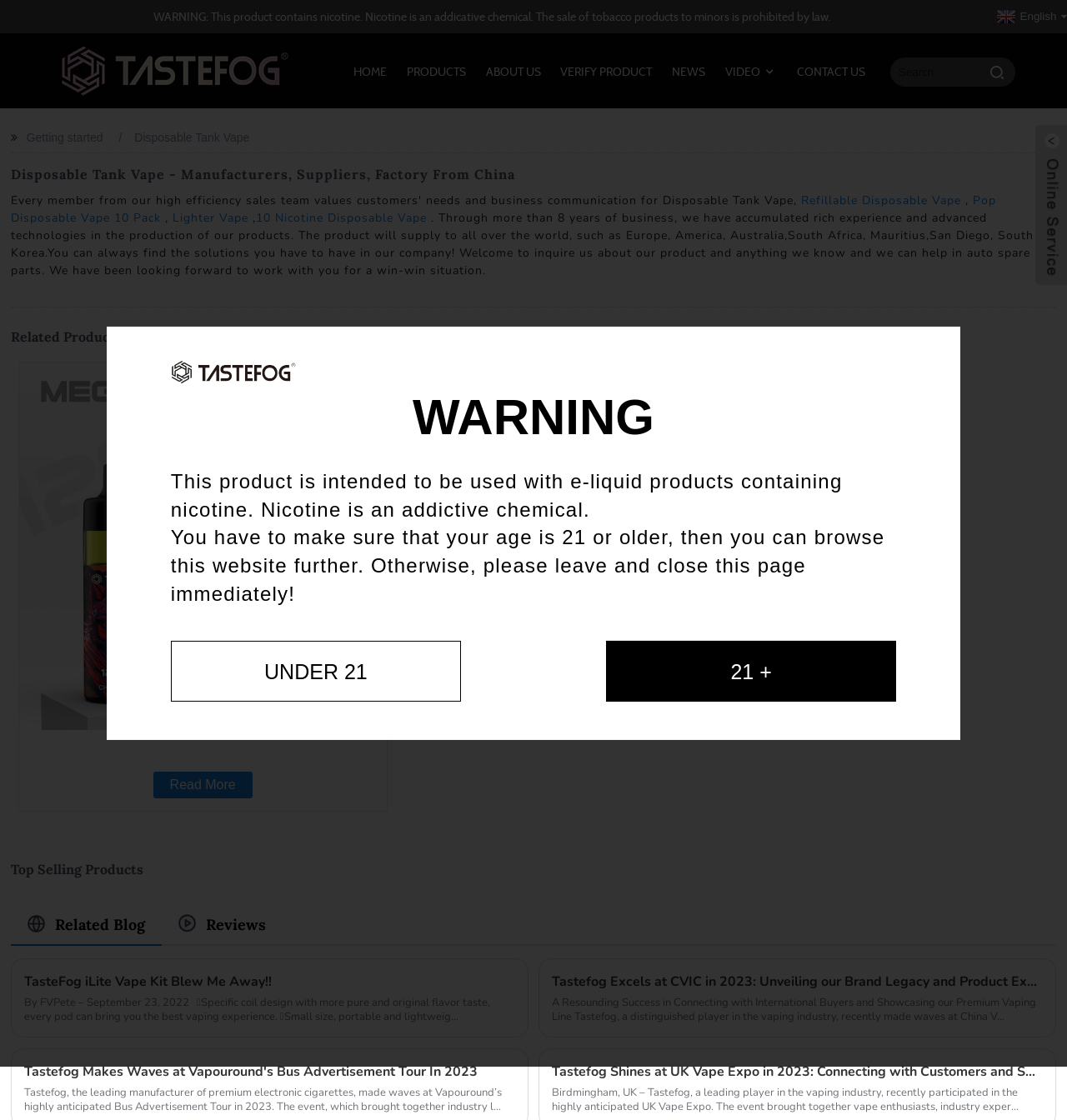What is the company name?
Use the image to answer the question with a single word or phrase.

TASTEFOG